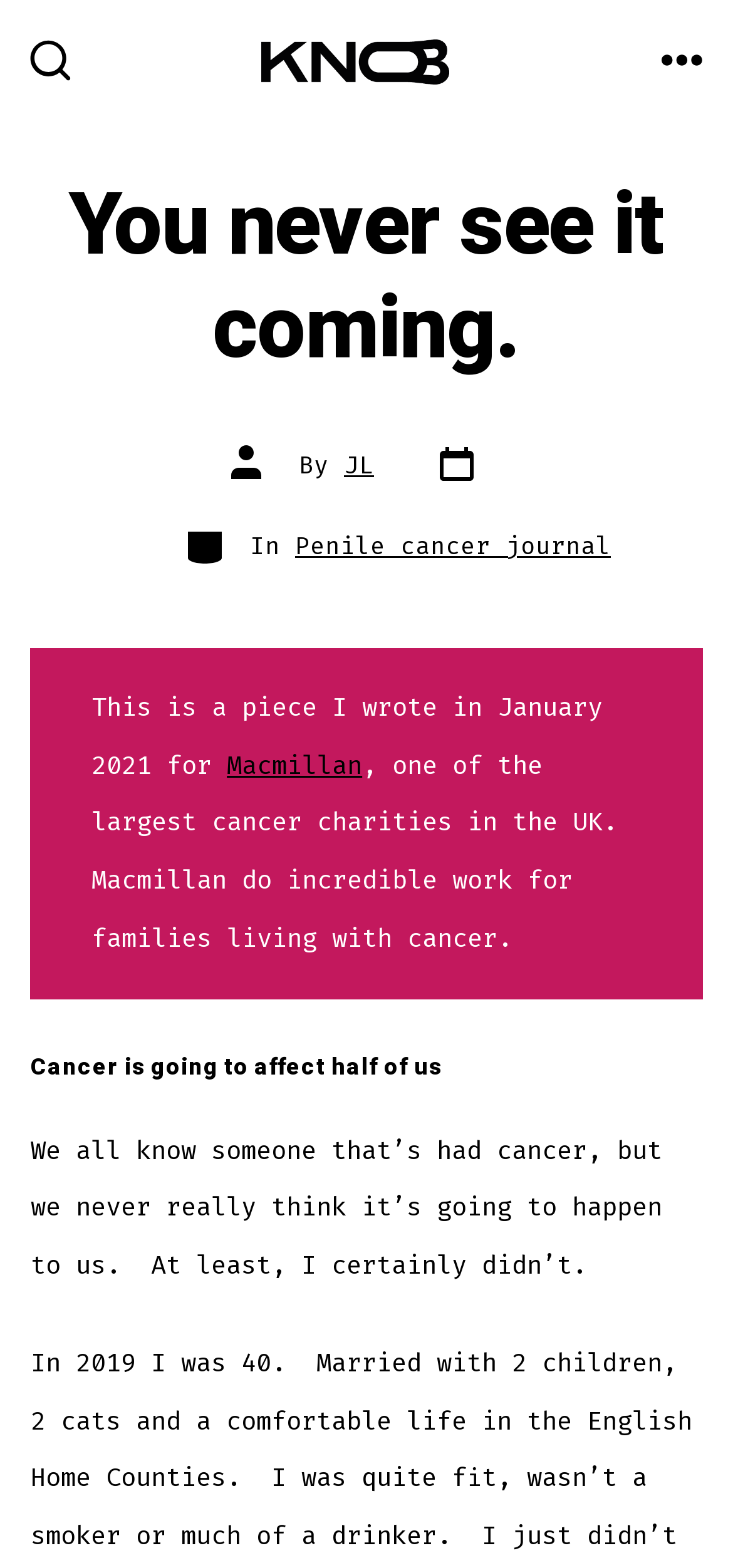What is the topic of the post?
We need a detailed and exhaustive answer to the question. Please elaborate.

The post mentions 'cancer' multiple times, and the text 'Cancer is going to affect half of us' is a heading, suggesting that the topic of the post is related to cancer.